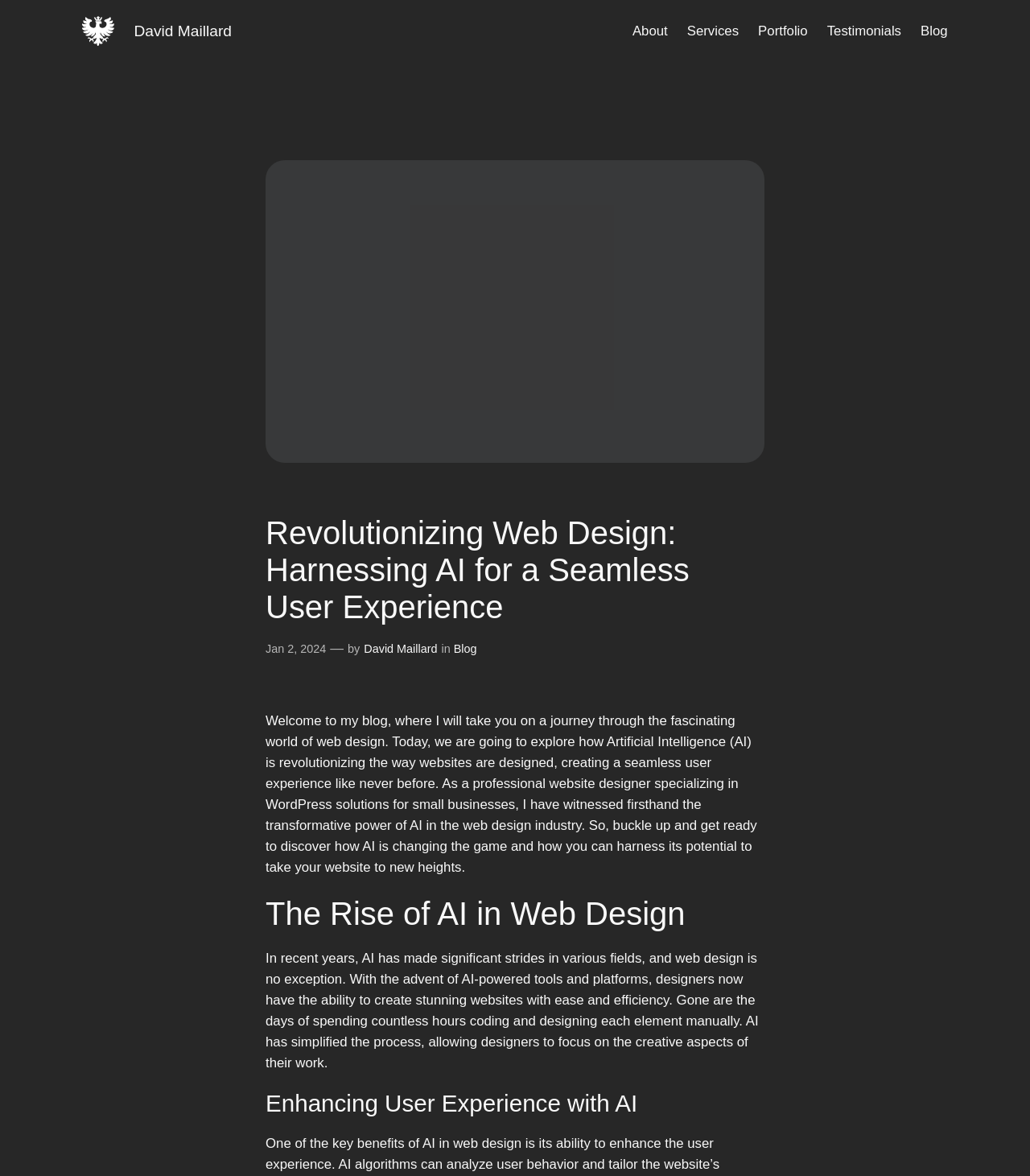Bounding box coordinates are to be given in the format (top-left x, top-left y, bottom-right x, bottom-right y). All values must be floating point numbers between 0 and 1. Provide the bounding box coordinate for the UI element described as: David Maillard

[0.353, 0.546, 0.425, 0.557]